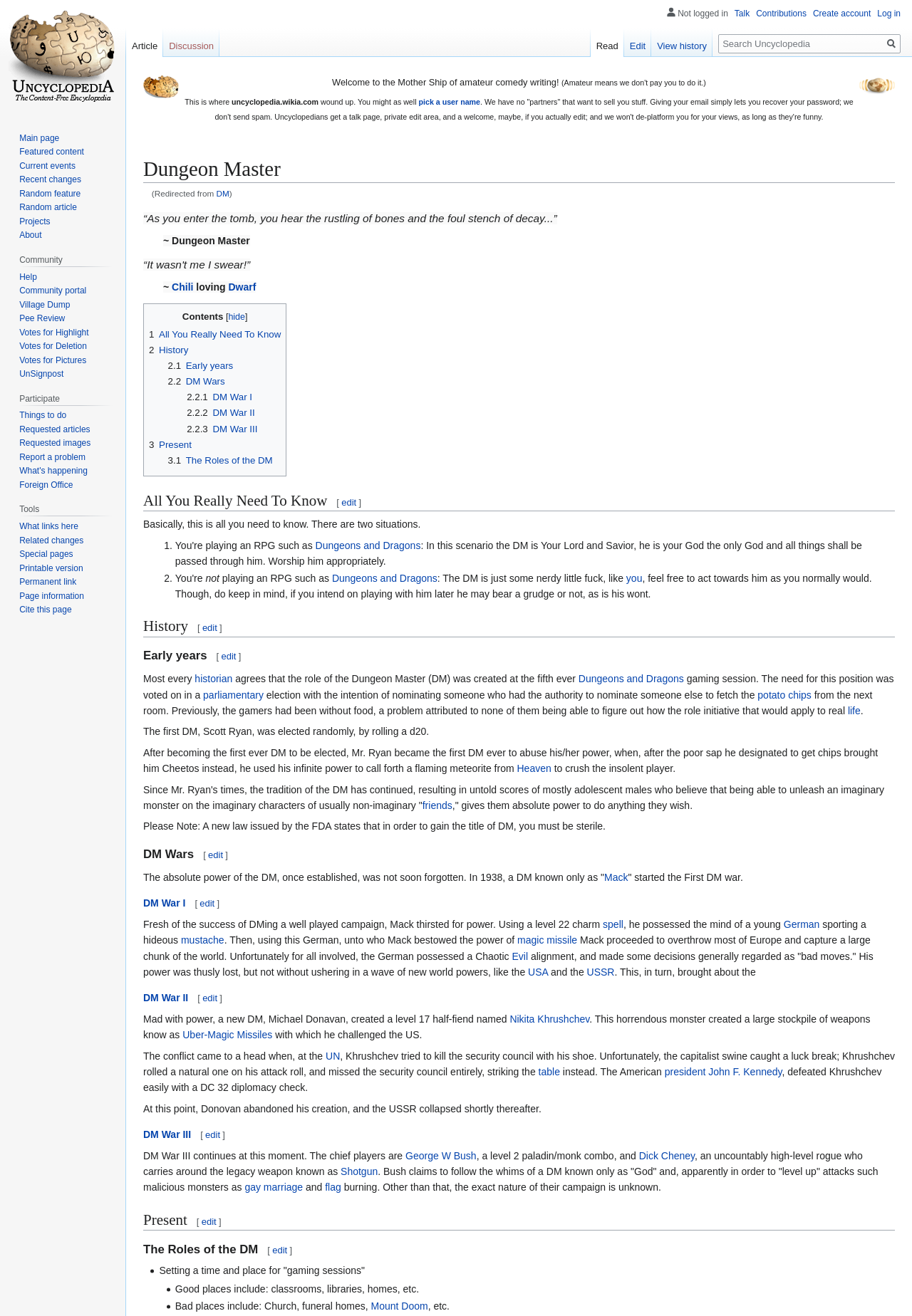Please respond to the question using a single word or phrase:
What is the name of the Dungeon Master?

Dungeon Master